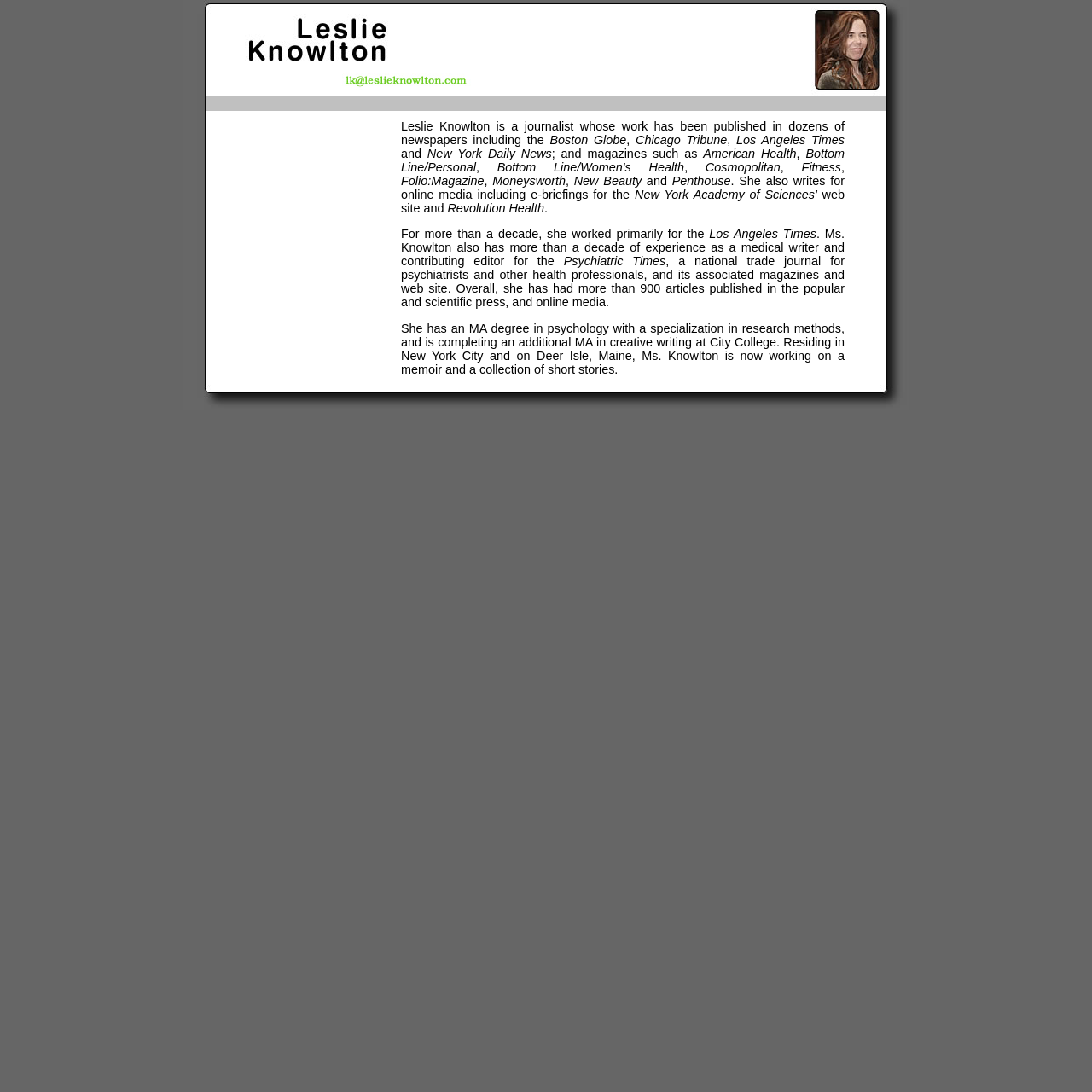What is the name of the national trade journal Leslie Knowlton has written for?
Based on the image, give a concise answer in the form of a single word or short phrase.

Psychiatric Times